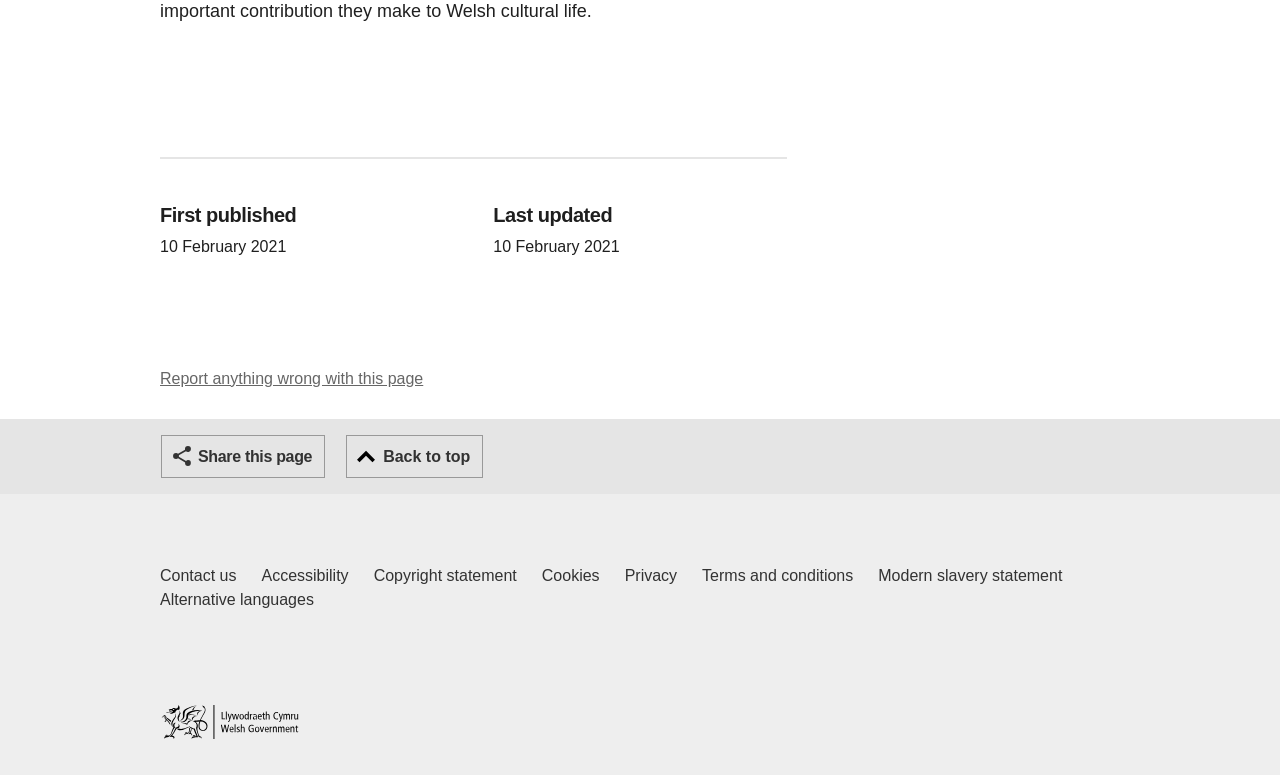Determine the bounding box coordinates of the clickable element to complete this instruction: "Go to home page". Provide the coordinates in the format of four float numbers between 0 and 1, [left, top, right, bottom].

[0.125, 0.91, 0.234, 0.954]